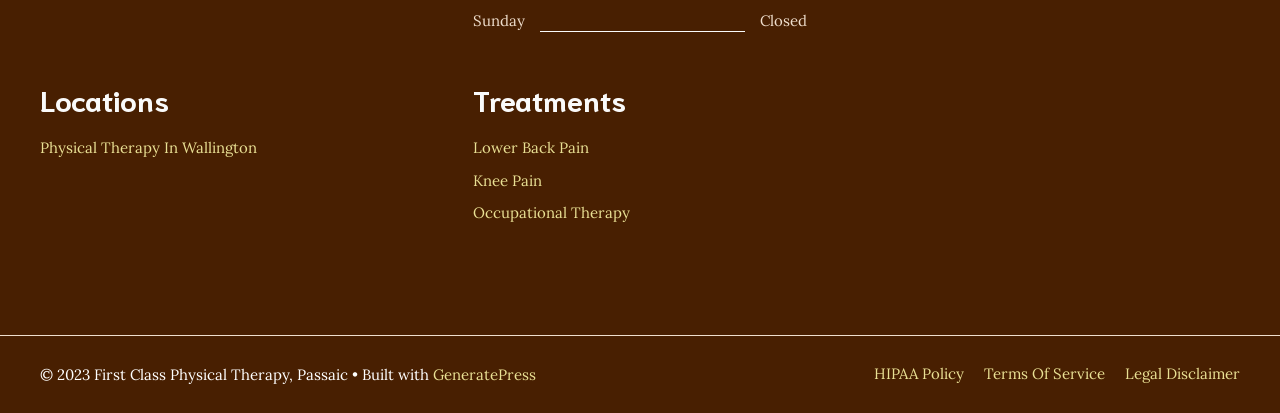Ascertain the bounding box coordinates for the UI element detailed here: "GeneratePress". The coordinates should be provided as [left, top, right, bottom] with each value being a float between 0 and 1.

[0.338, 0.883, 0.419, 0.929]